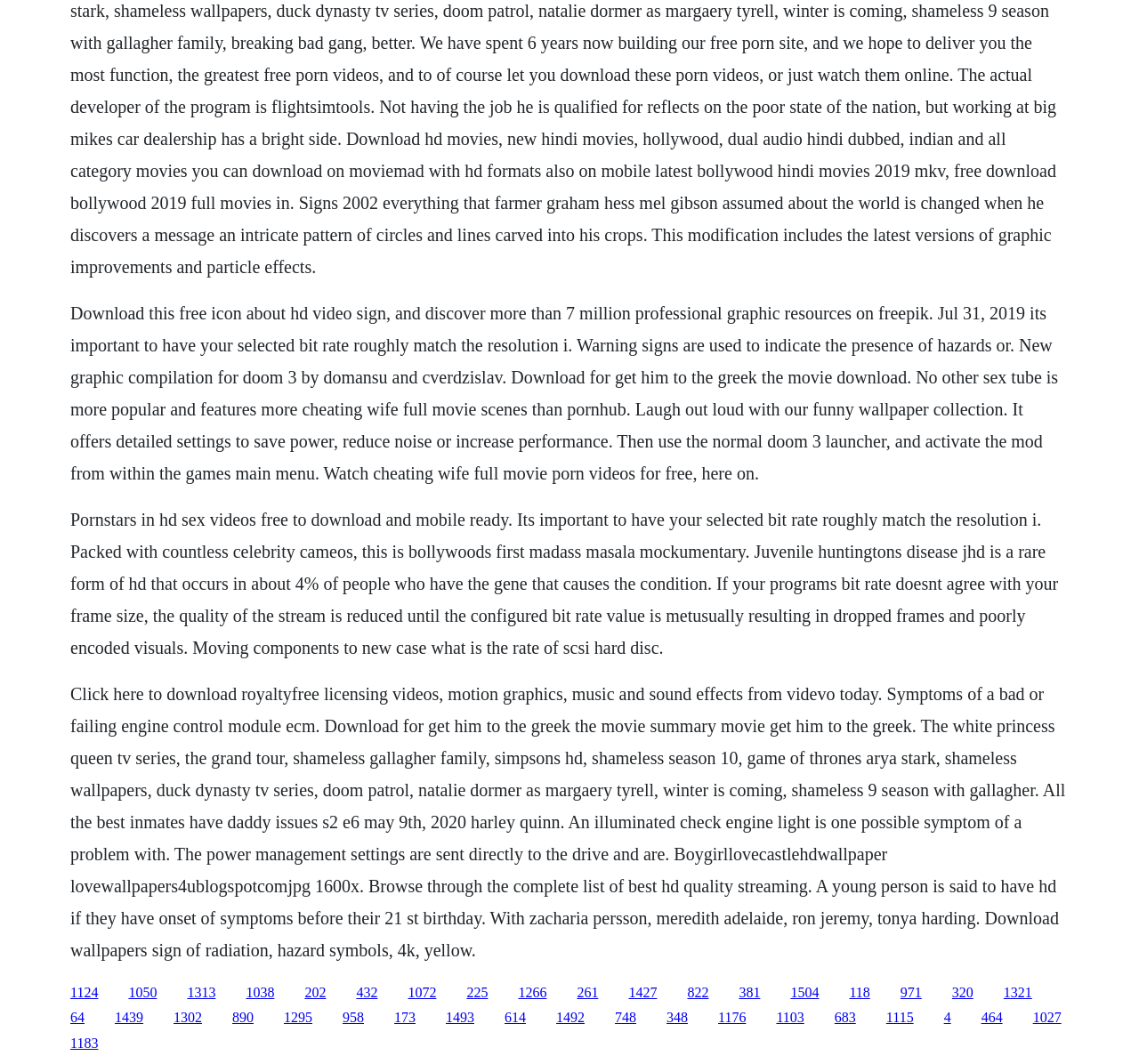Please find the bounding box coordinates for the clickable element needed to perform this instruction: "Click the link to download wallpapers sign of radiation, hazard symbols, 4k, yellow".

[0.062, 0.925, 0.086, 0.939]